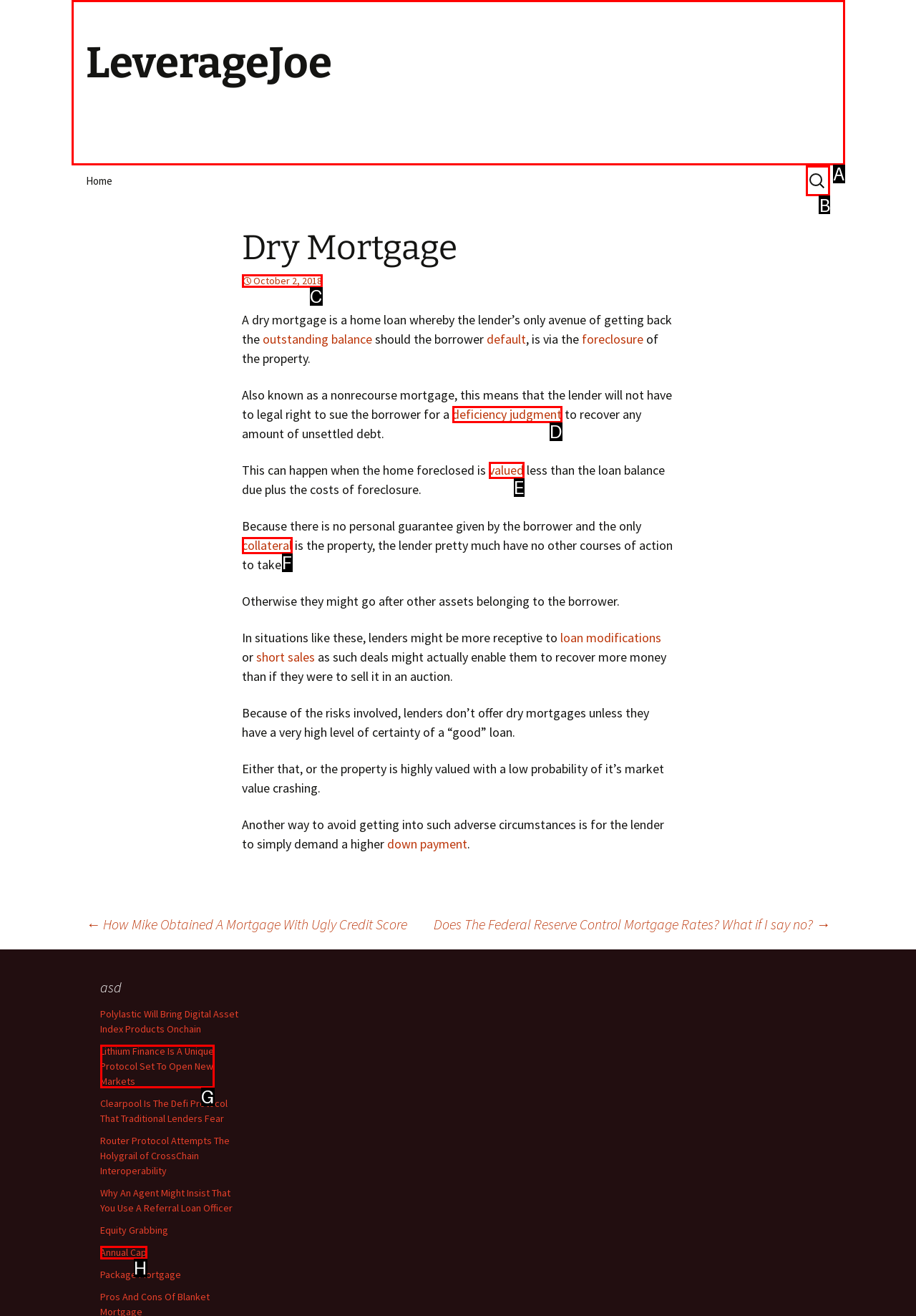Which lettered option should I select to achieve the task: Search for something according to the highlighted elements in the screenshot?

B